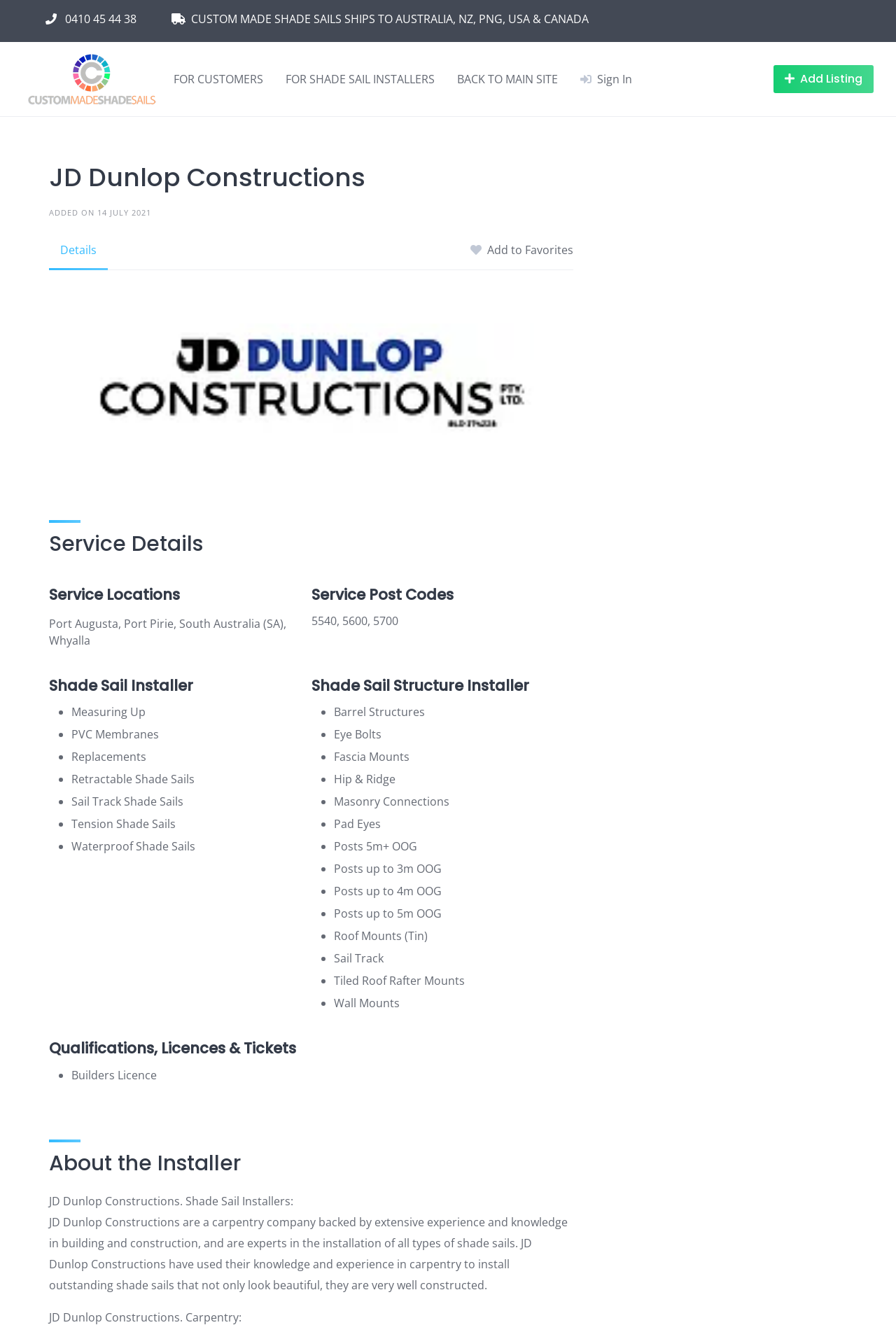Please identify the coordinates of the bounding box for the clickable region that will accomplish this instruction: "Sign In".

[0.648, 0.053, 0.705, 0.066]